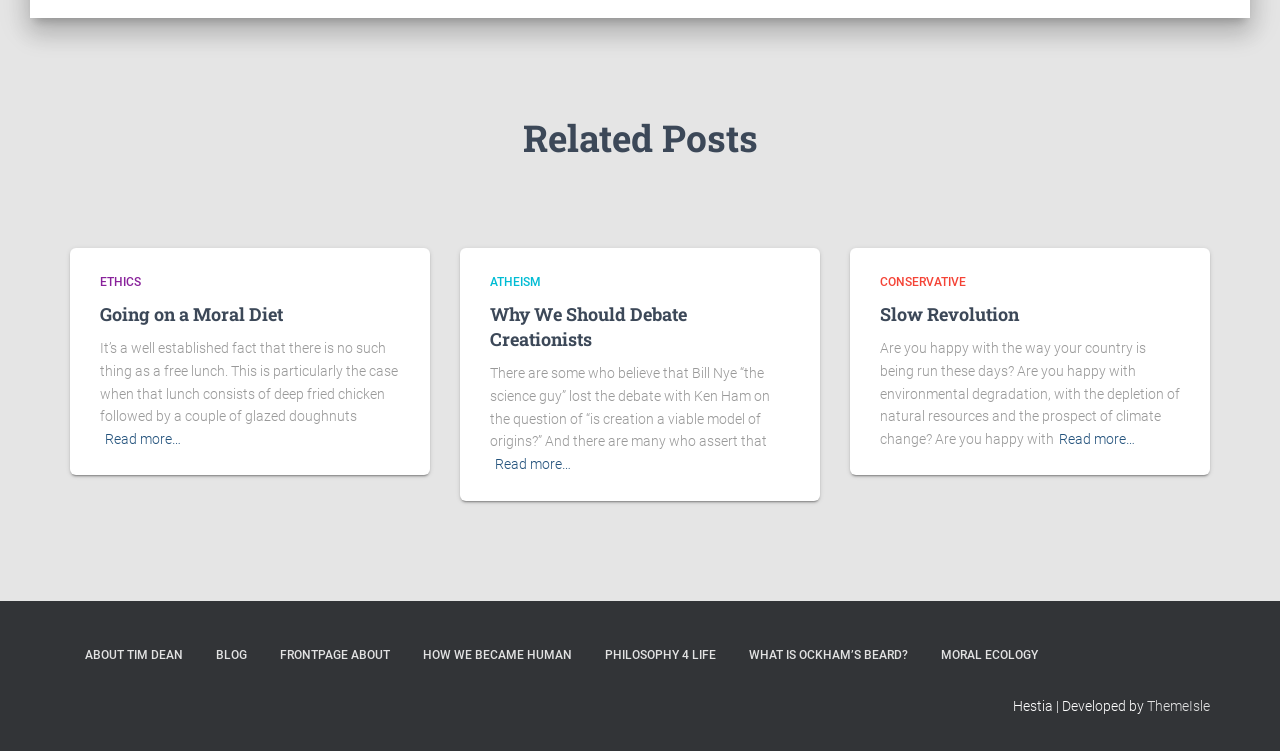How many categories are listed on the webpage?
Answer the question with as much detail as possible.

There are three categories listed on the webpage, namely 'ETHICS', 'ATHEISM', and 'CONSERVATIVE', each with its own set of posts.